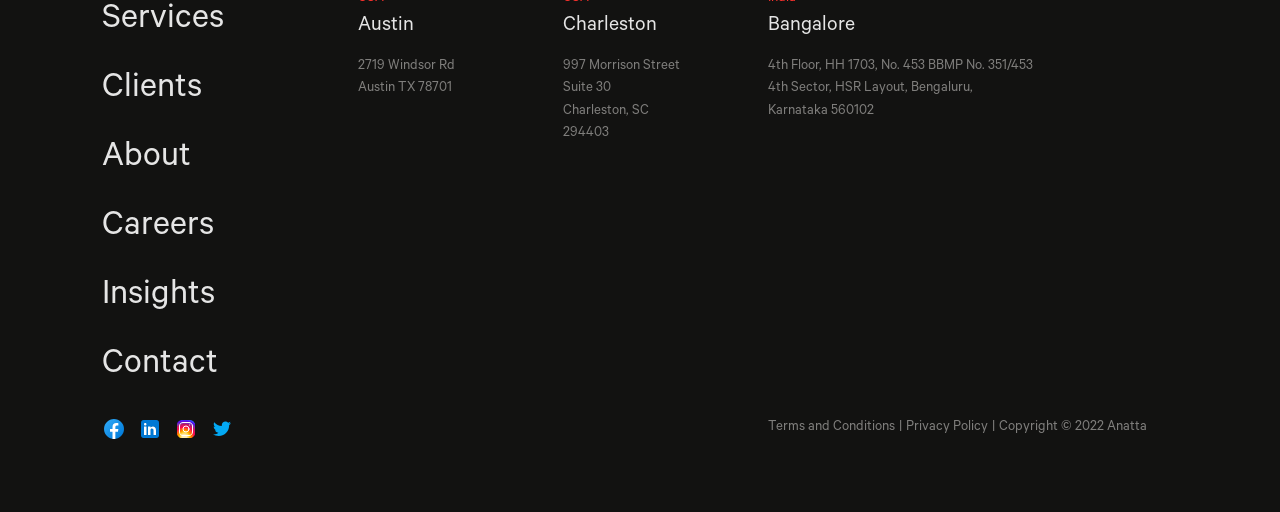Locate the bounding box coordinates of the area that needs to be clicked to fulfill the following instruction: "View the Buyer’s Guide". The coordinates should be in the format of four float numbers between 0 and 1, namely [left, top, right, bottom].

None